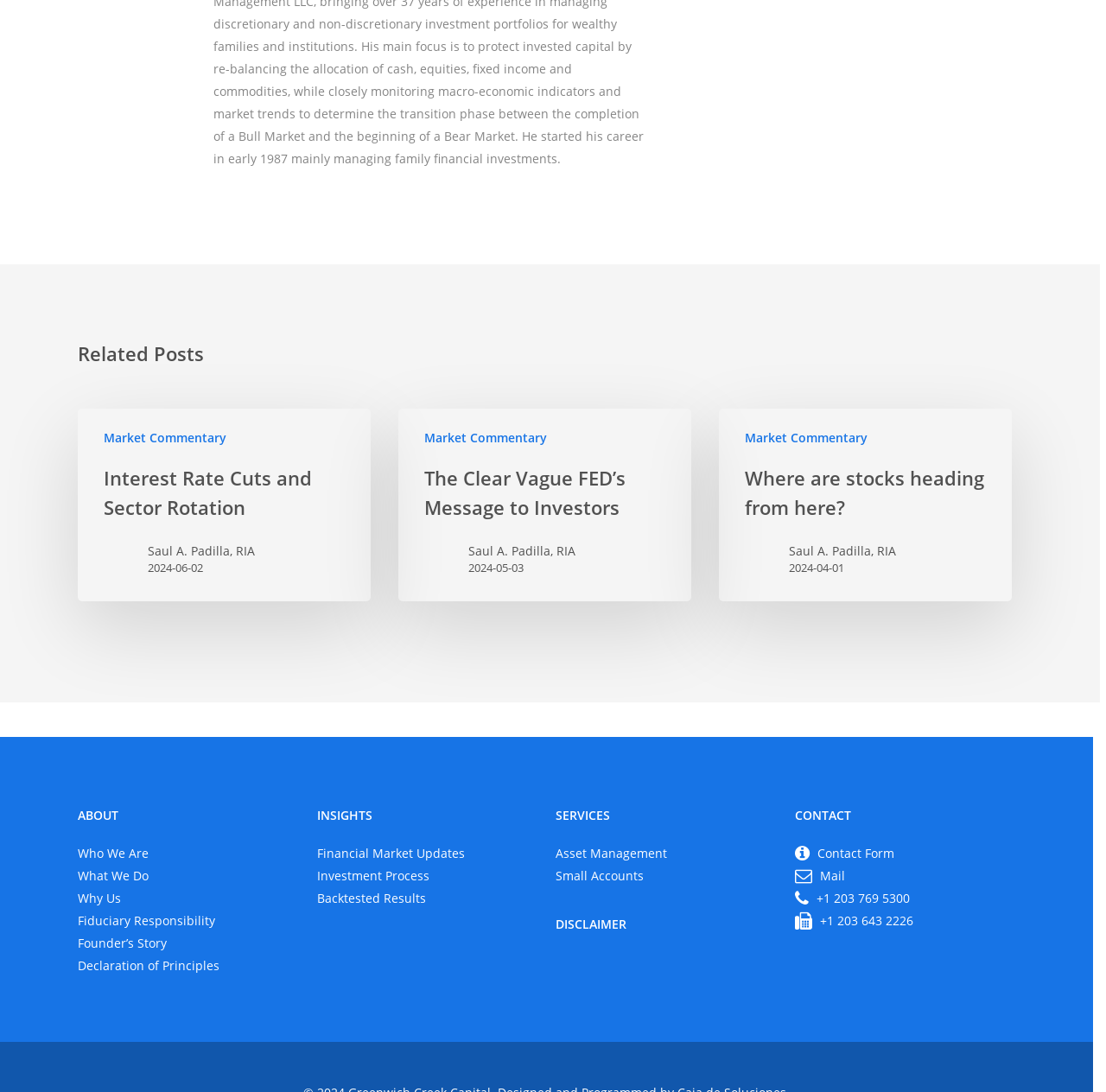Please specify the coordinates of the bounding box for the element that should be clicked to carry out this instruction: "Get asset management services". The coordinates must be four float numbers between 0 and 1, formatted as [left, top, right, bottom].

[0.503, 0.774, 0.603, 0.789]